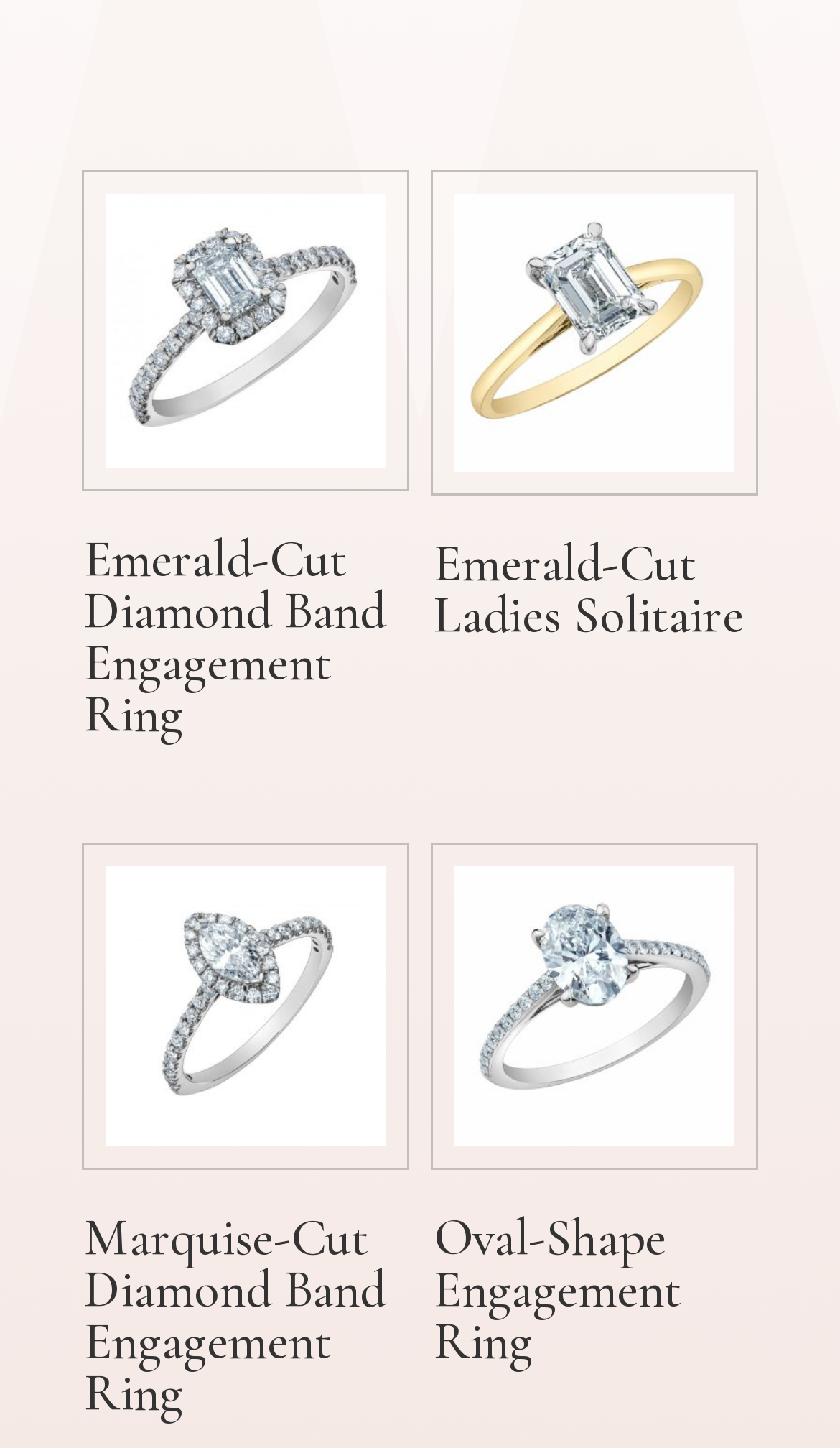Is there an Oval-Shape Engagement Ring option?
Provide a one-word or short-phrase answer based on the image.

Yes